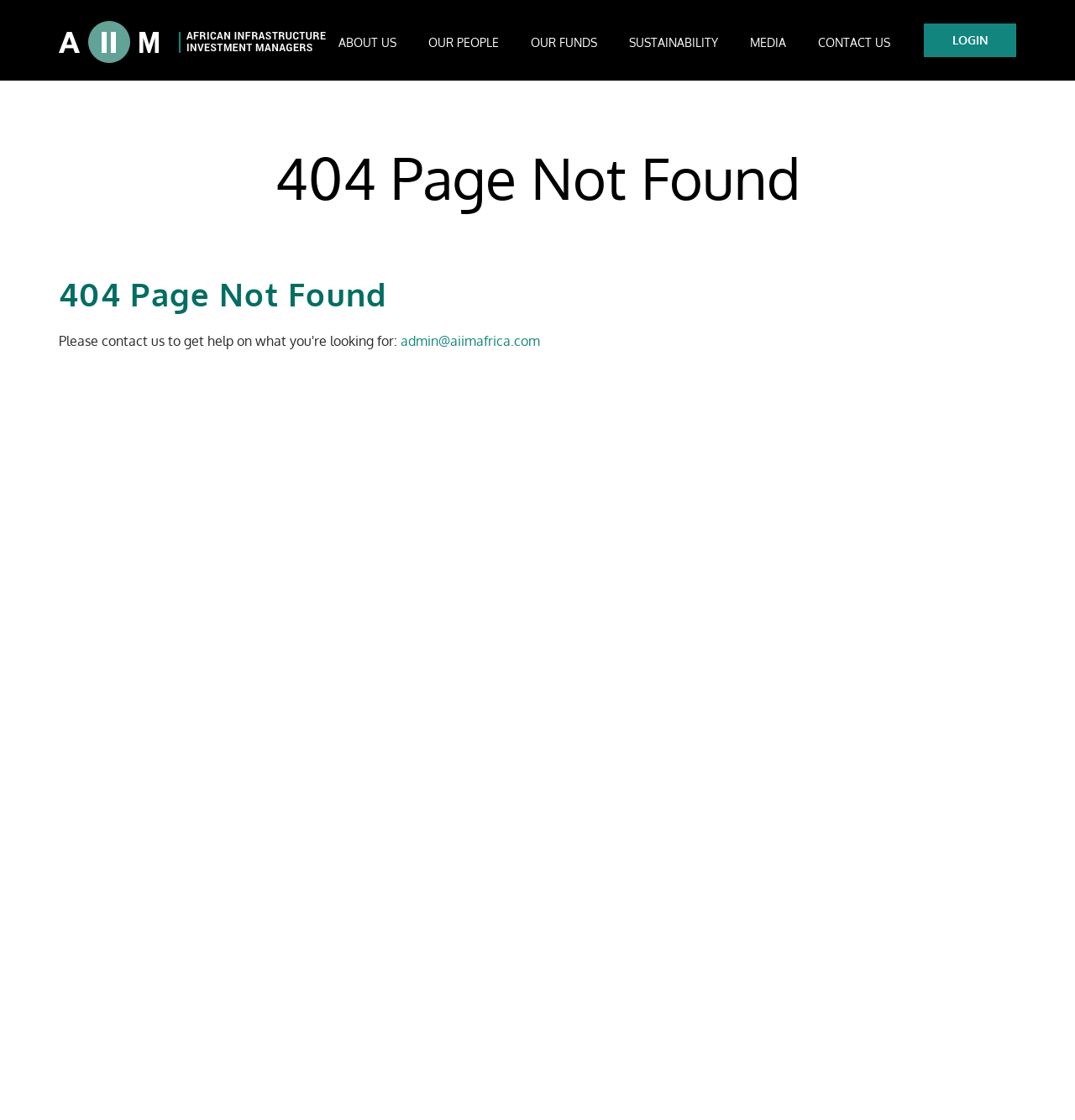Please determine the bounding box coordinates of the section I need to click to accomplish this instruction: "check media centre".

[0.613, 0.091, 0.677, 0.103]